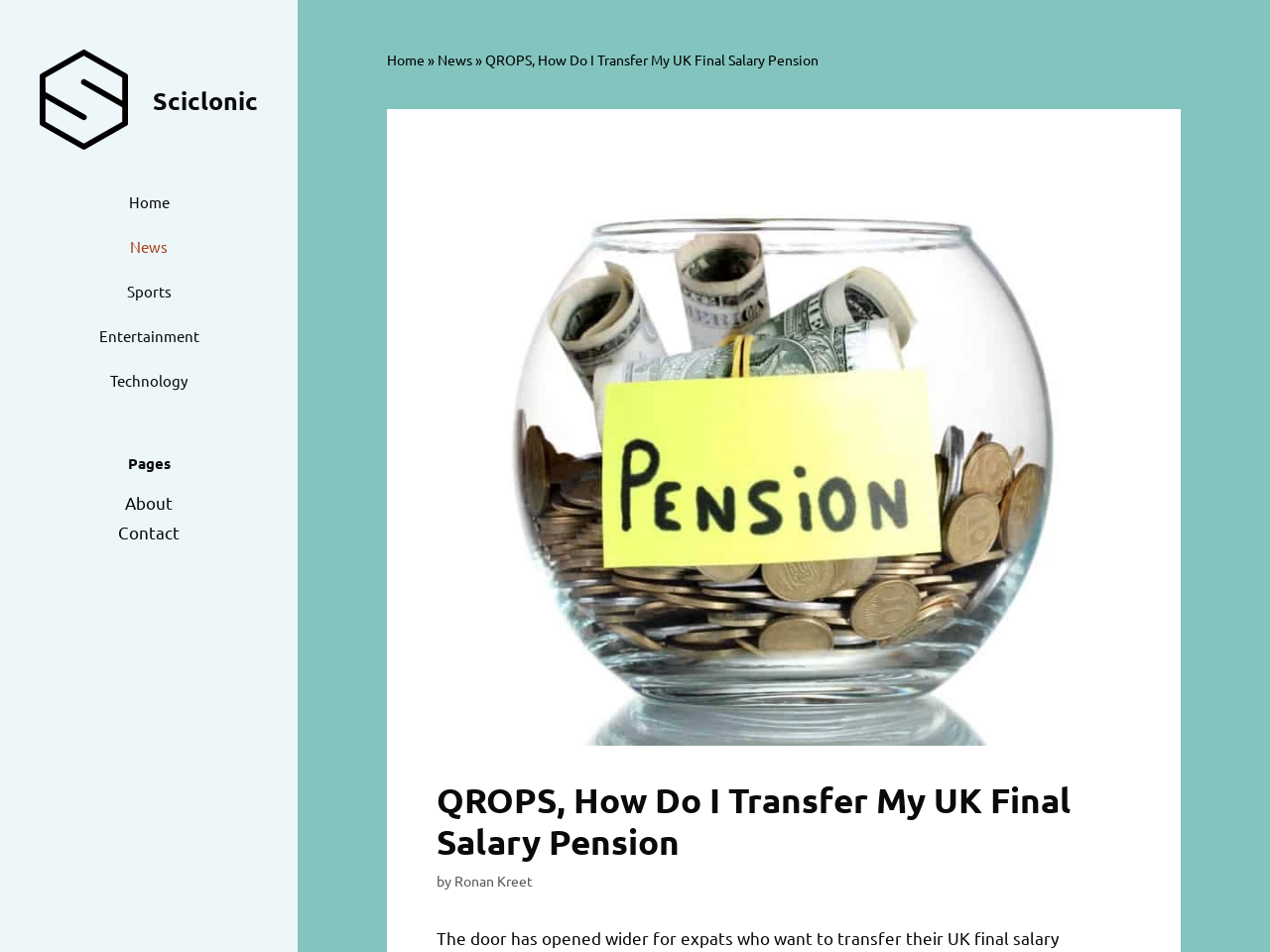Your task is to extract the text of the main heading from the webpage.

QROPS, How Do I Transfer My UK Final Salary Pension